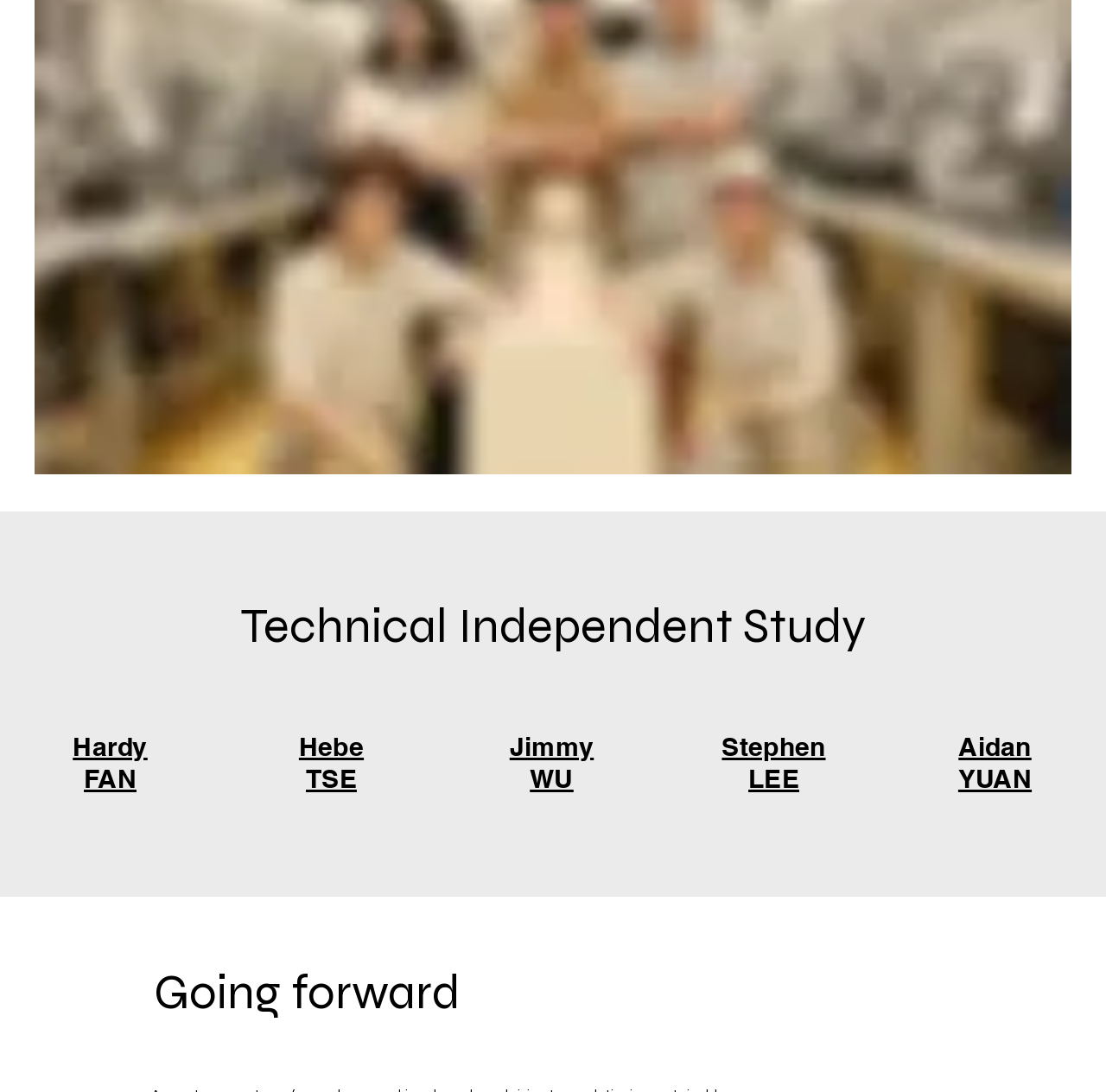Based on the element description: "Jimmy WU", identify the bounding box coordinates for this UI element. The coordinates must be four float numbers between 0 and 1, listed as [left, top, right, bottom].

[0.461, 0.669, 0.537, 0.727]